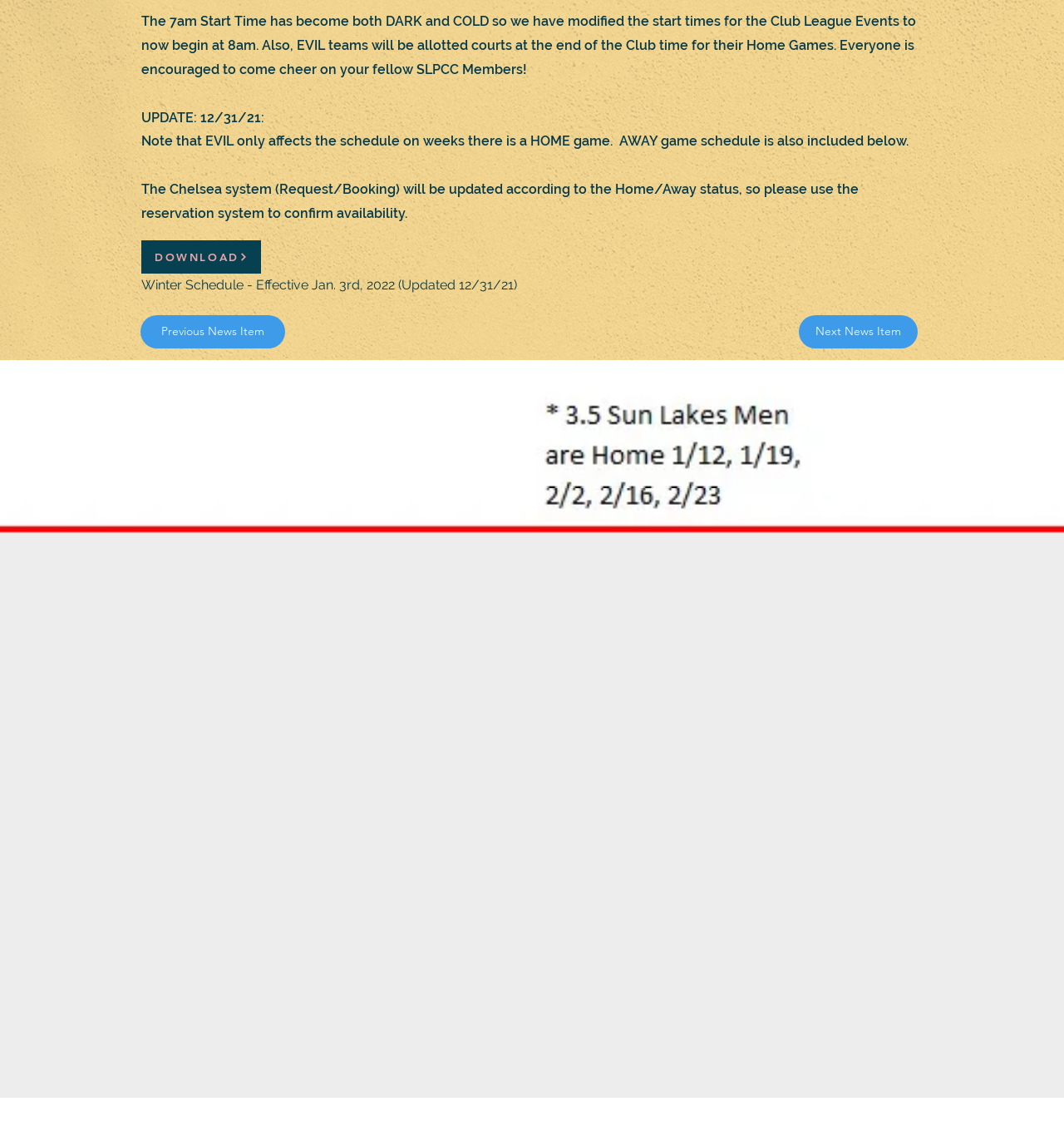Predict the bounding box for the UI component with the following description: "DOWNLOAD".

[0.133, 0.212, 0.245, 0.242]